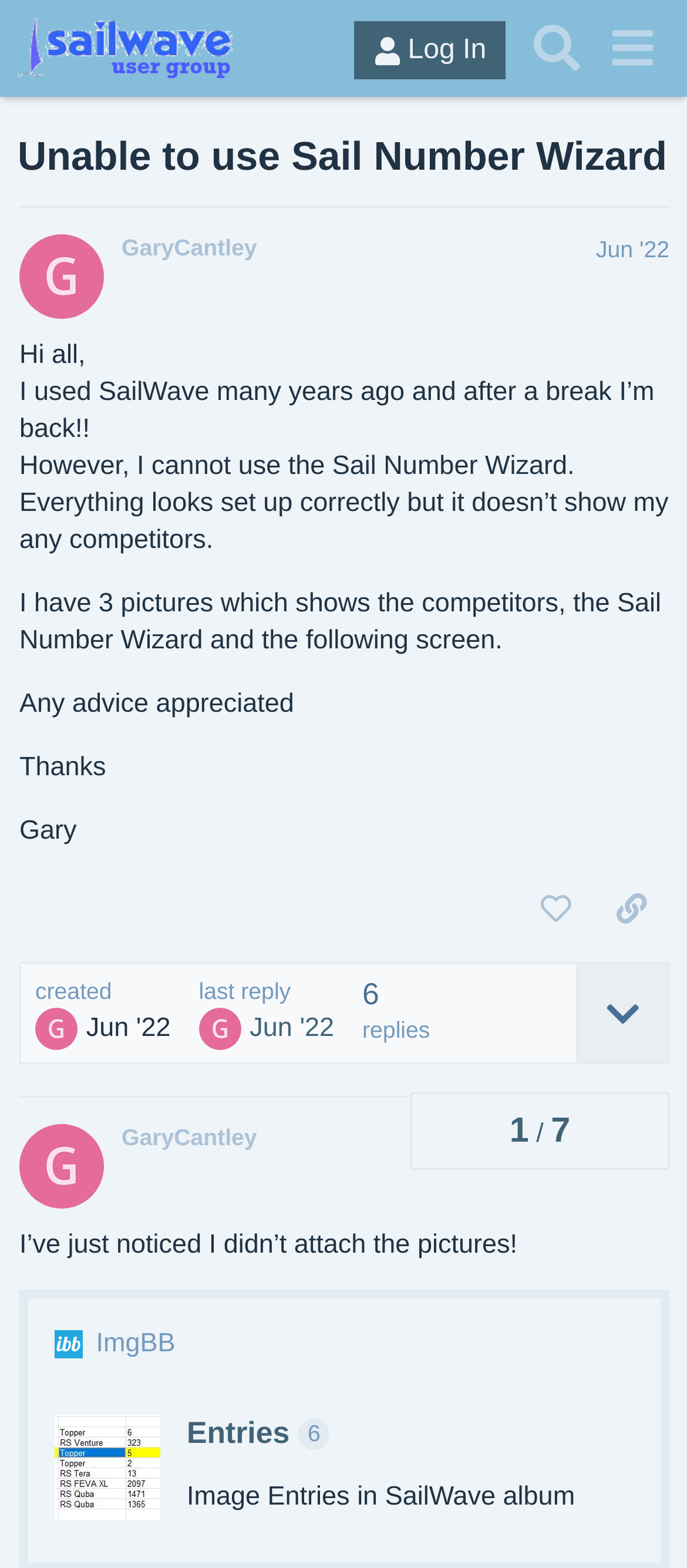Show the bounding box coordinates for the element that needs to be clicked to execute the following instruction: "View the user's profile". Provide the coordinates in the form of four float numbers between 0 and 1, i.e., [left, top, right, bottom].

[0.177, 0.15, 0.374, 0.167]